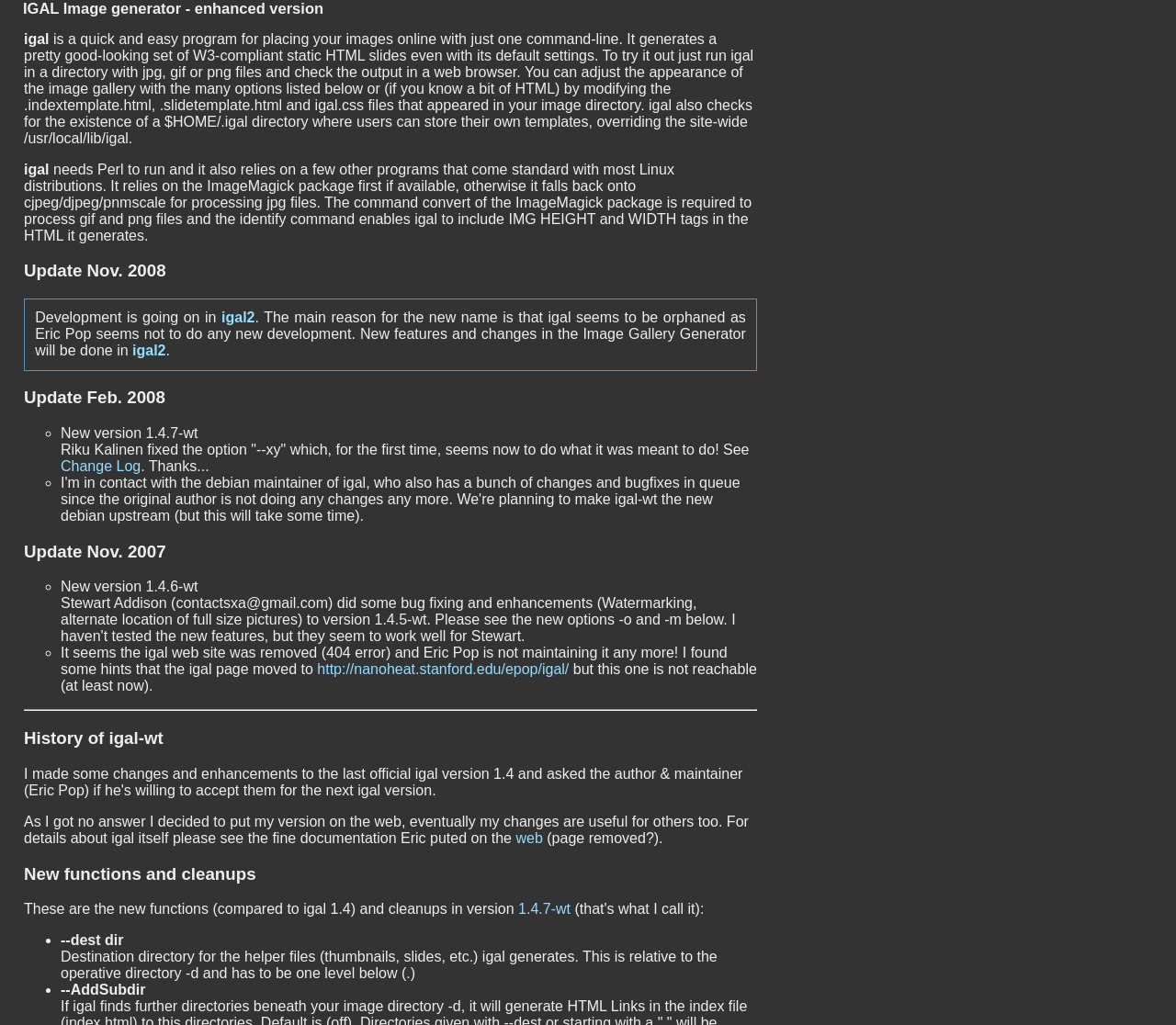Provide a short answer to the following question with just one word or phrase: What is the URL of the original iGal webpage mentioned on the webpage?

http://nanoheat.stanford.edu/epop/igal/